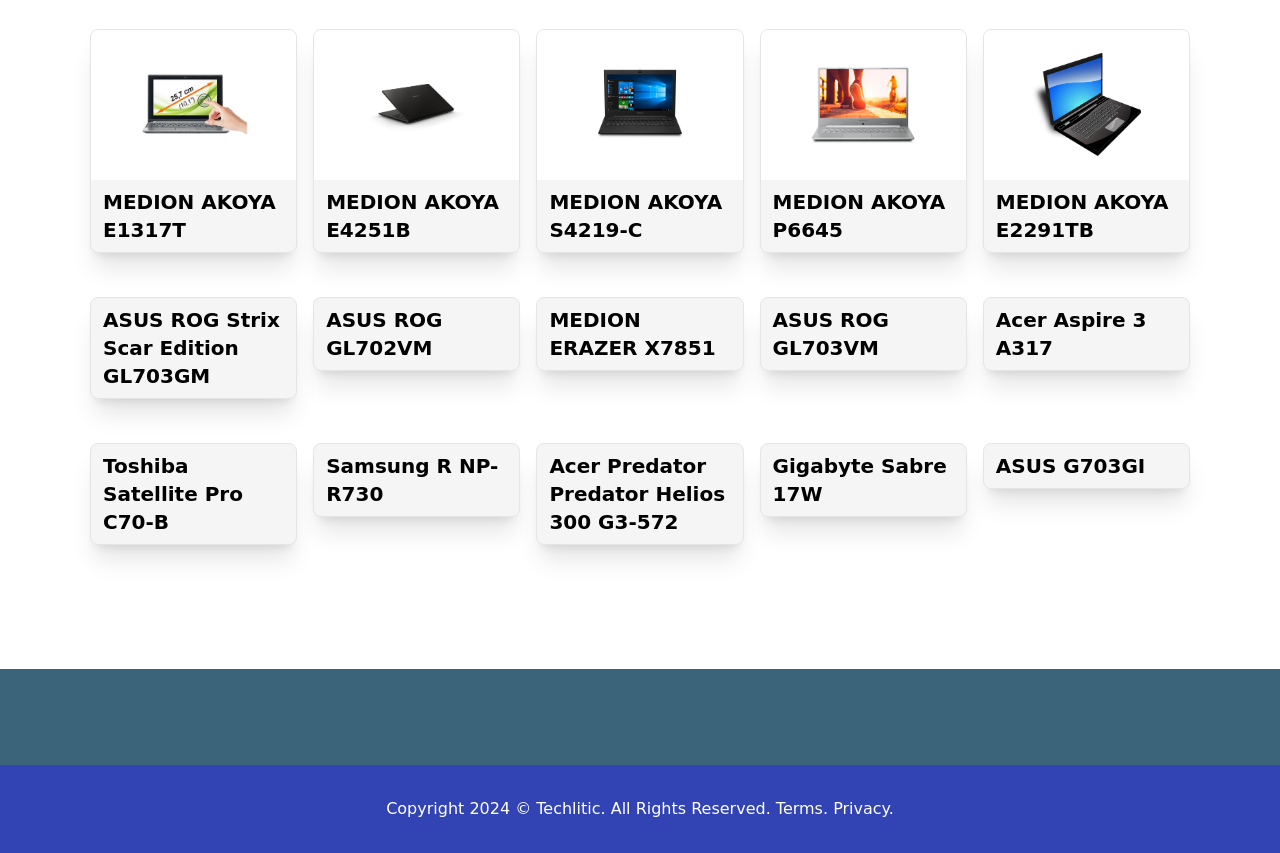What is the brand of the first laptop?
Using the image, provide a detailed and thorough answer to the question.

The first laptop is shown as an image with the text 'MEDION AKOYA E1317T' above it, indicating that the brand of the laptop is MEDION.